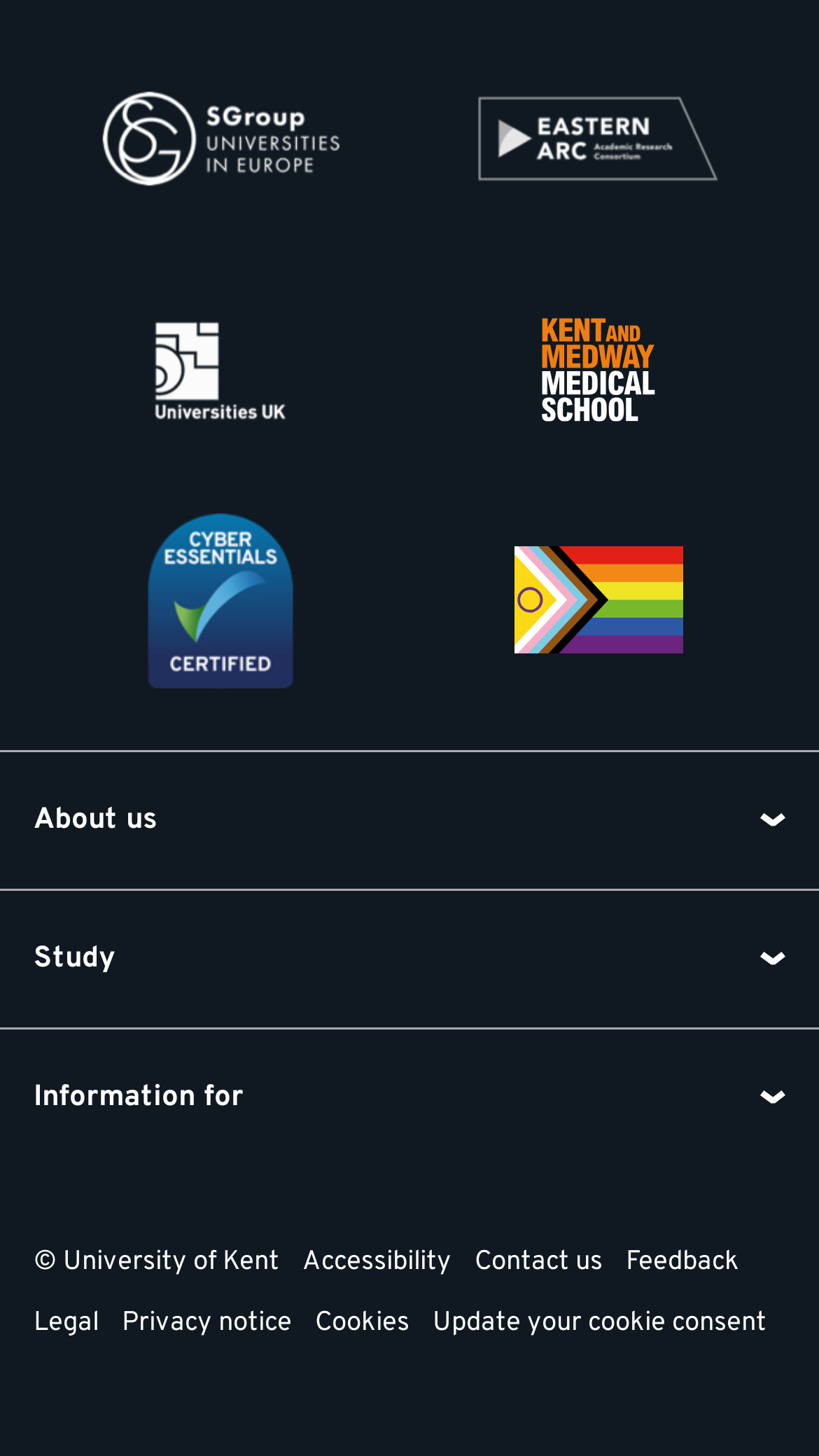Please analyze the image and provide a thorough answer to the question:
How many images are there in the affiliations section?

In the affiliations section, there are 5 image elements, each associated with a link element, representing the logos of the affiliated organizations.